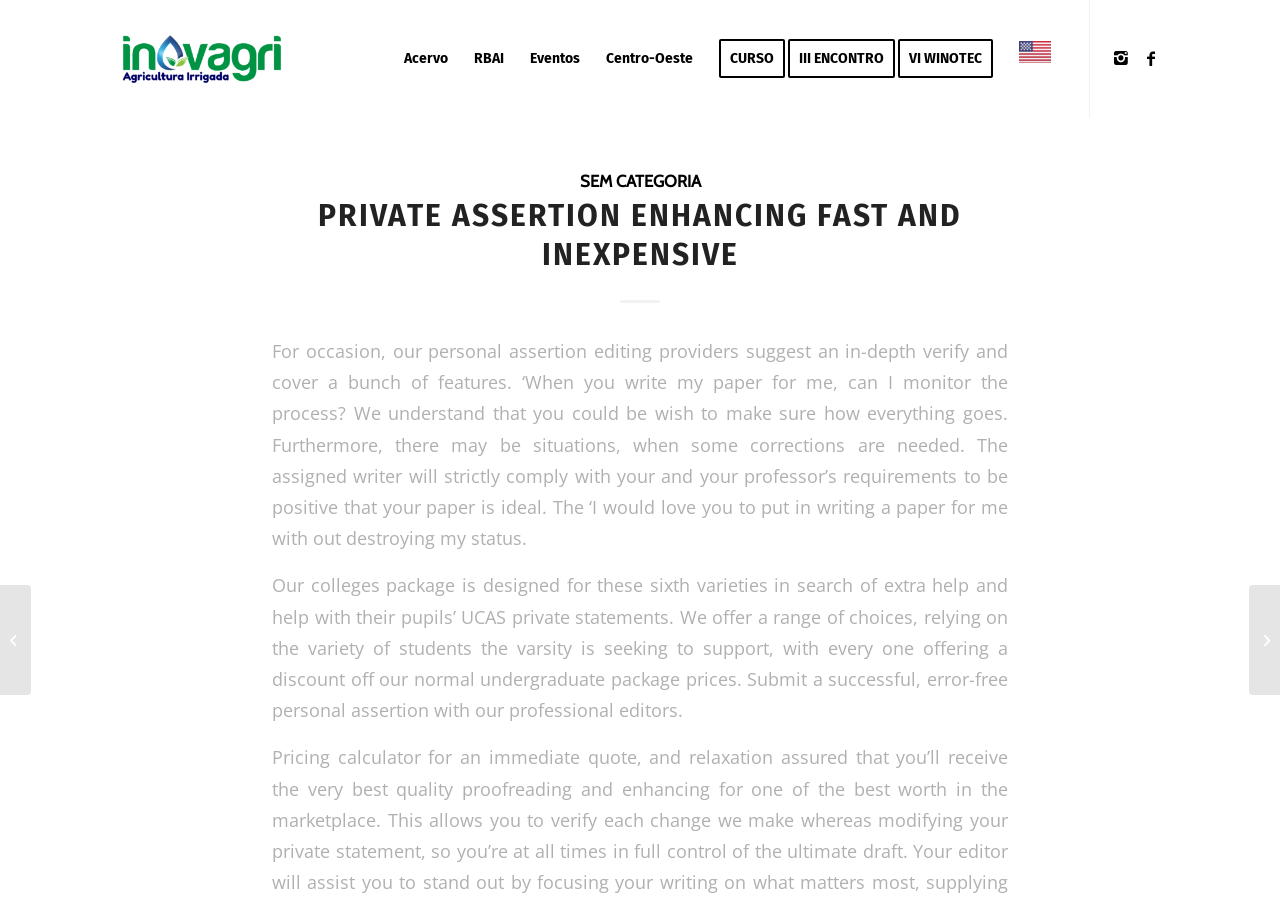Please provide the bounding box coordinates for the element that needs to be clicked to perform the instruction: "Click on the 'Link to Instagram'". The coordinates must consist of four float numbers between 0 and 1, formatted as [left, top, right, bottom].

[0.864, 0.048, 0.888, 0.081]